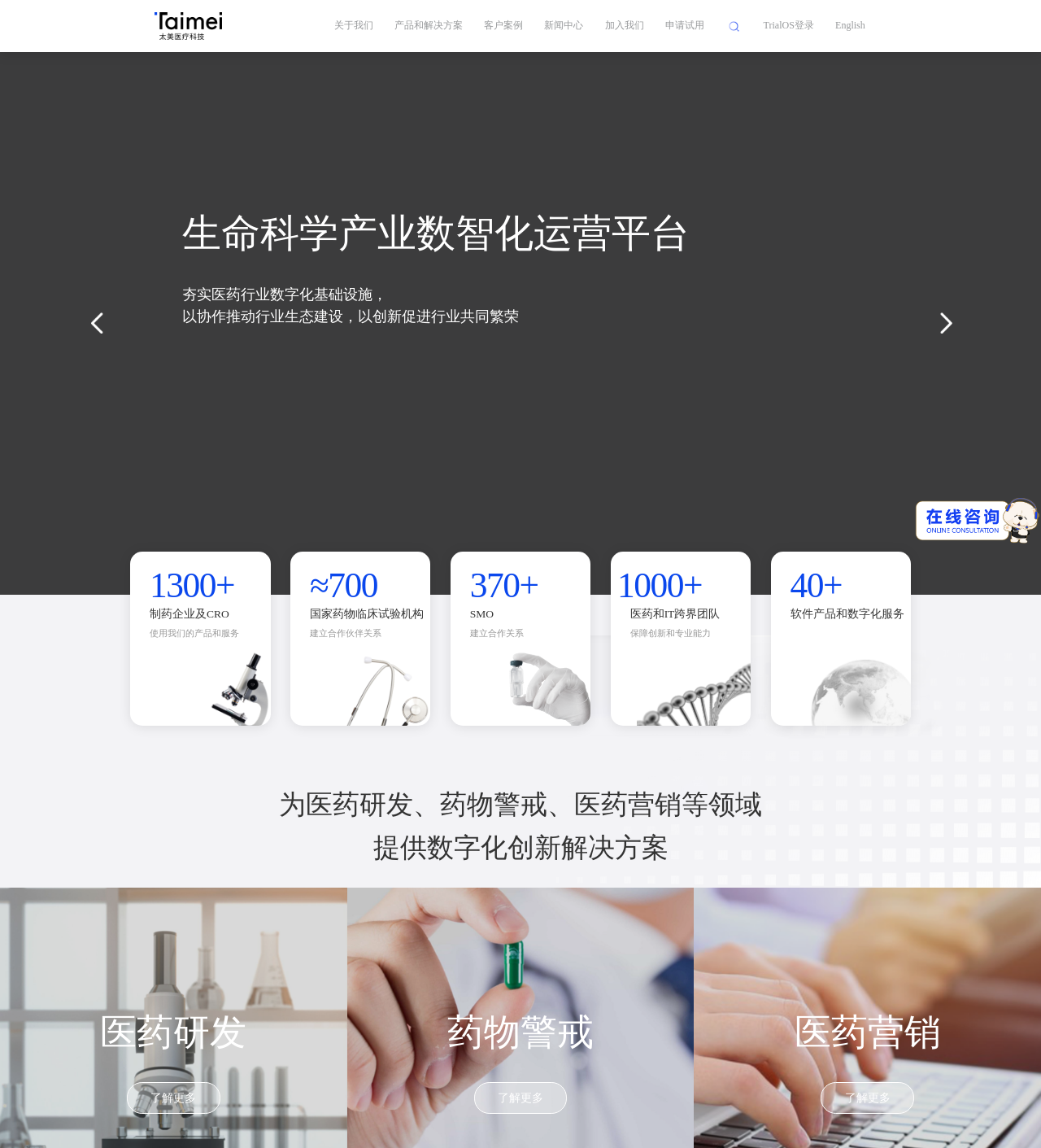Please locate the bounding box coordinates of the element's region that needs to be clicked to follow the instruction: "go to the news center". The bounding box coordinates should be provided as four float numbers between 0 and 1, i.e., [left, top, right, bottom].

[0.697, 0.023, 0.747, 0.036]